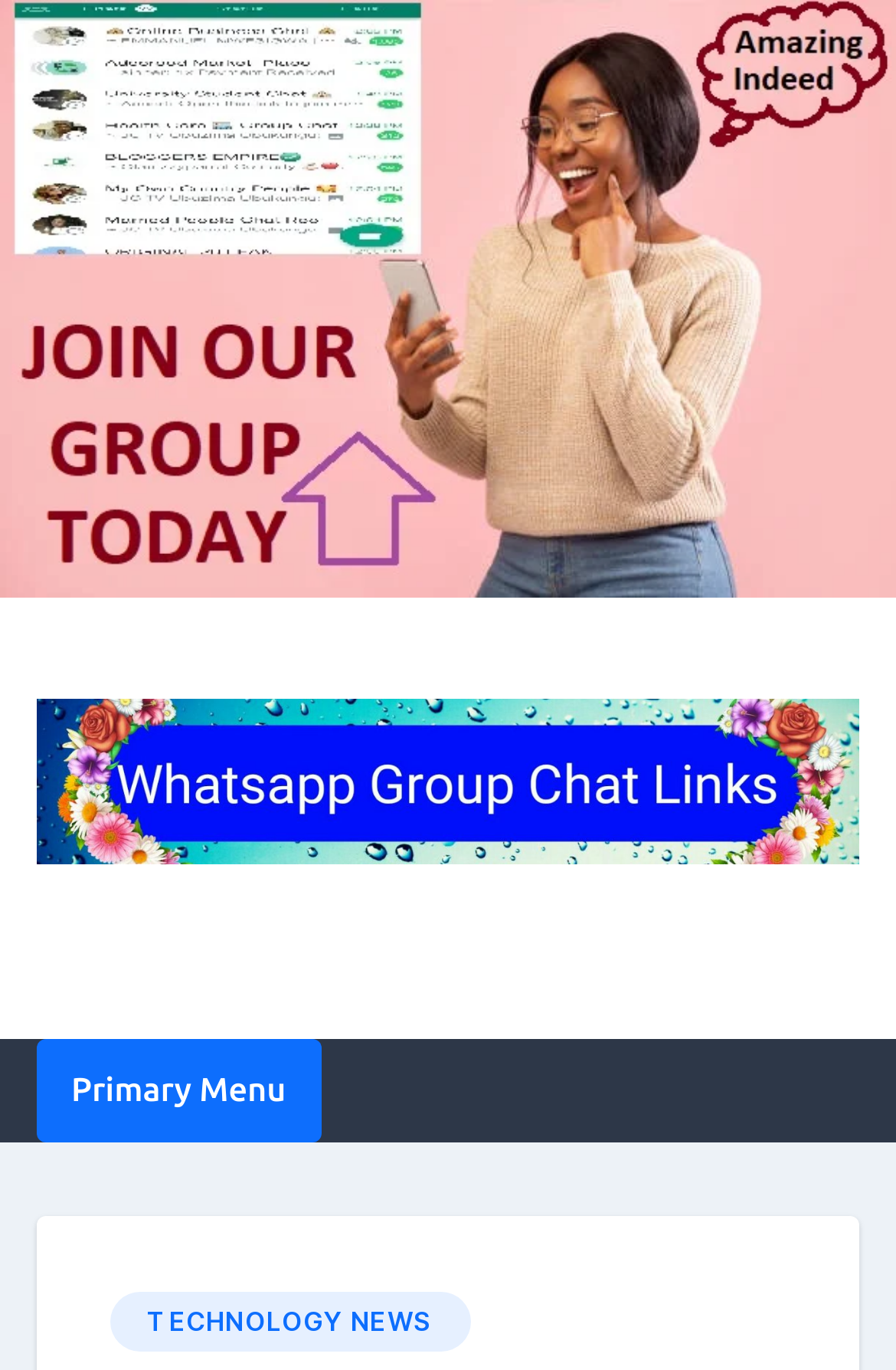Given the element description "Technology News", identify the bounding box of the corresponding UI element.

[0.123, 0.942, 0.524, 0.986]